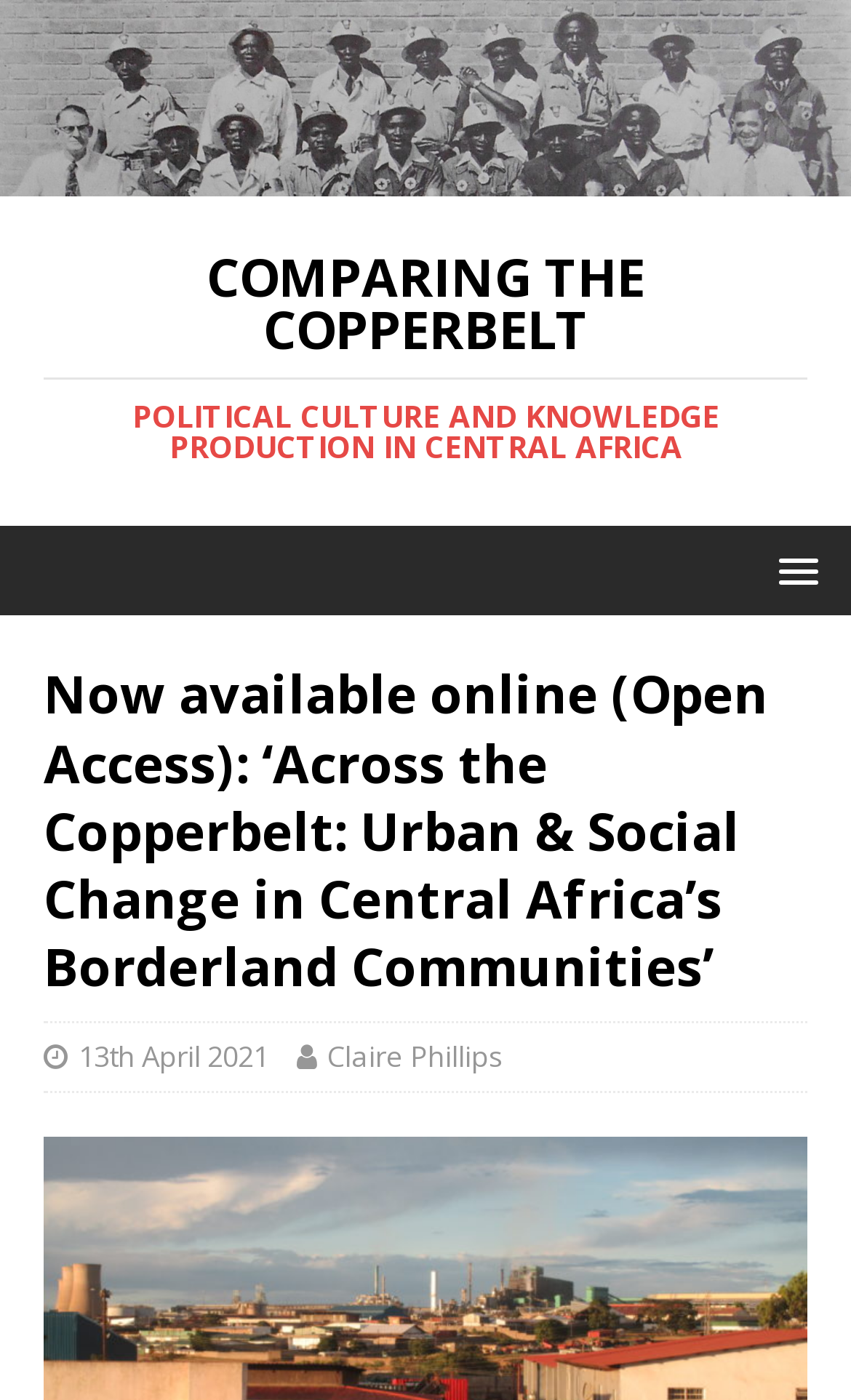Who is the author of the post?
Based on the image, answer the question in a detailed manner.

The author of the post can be found in the link at the bottom of the page, which is 'Claire Phillips'. This link is located below the date '13th April 2021'.